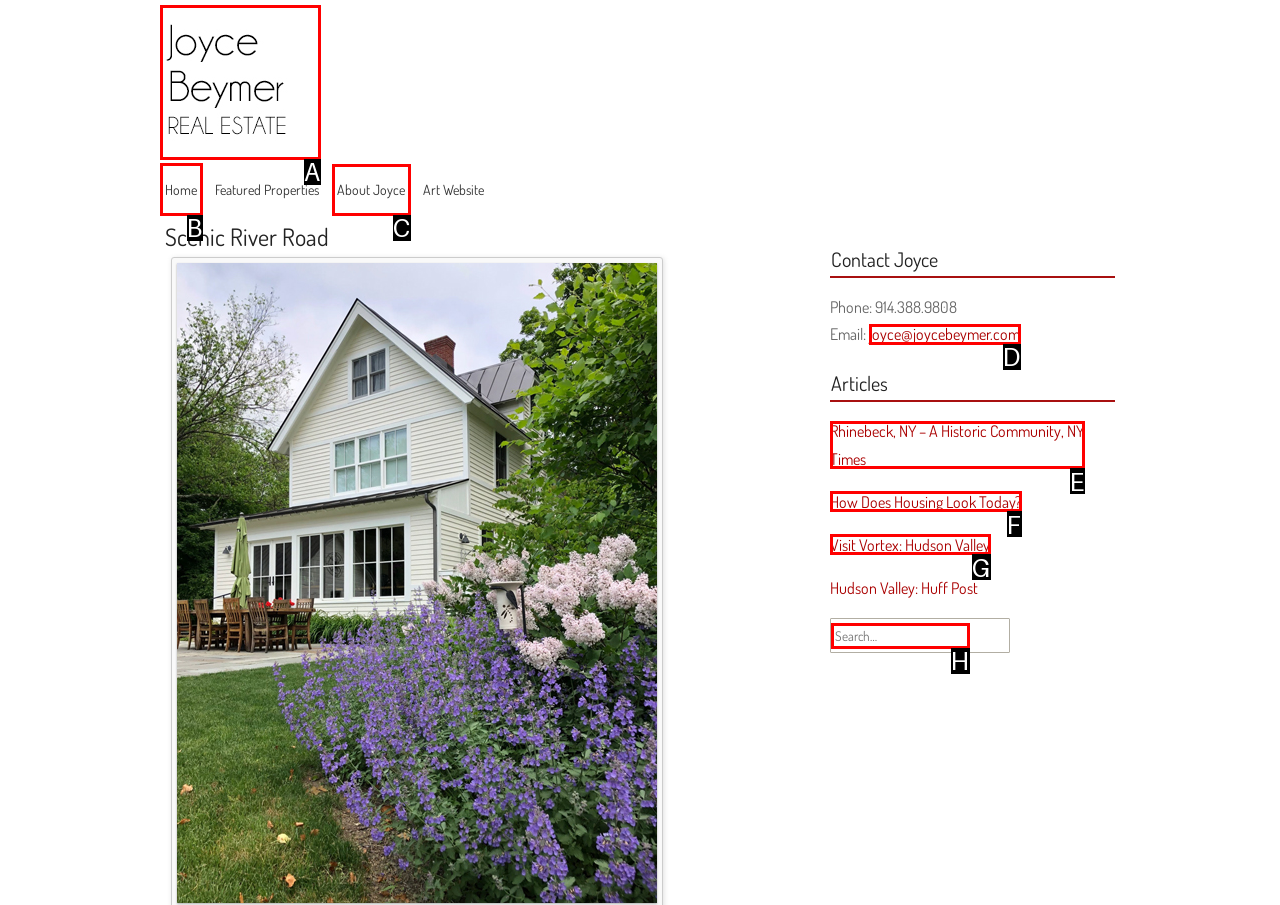Determine the HTML element to click for the instruction: Click on the 'Home' link.
Answer with the letter corresponding to the correct choice from the provided options.

B